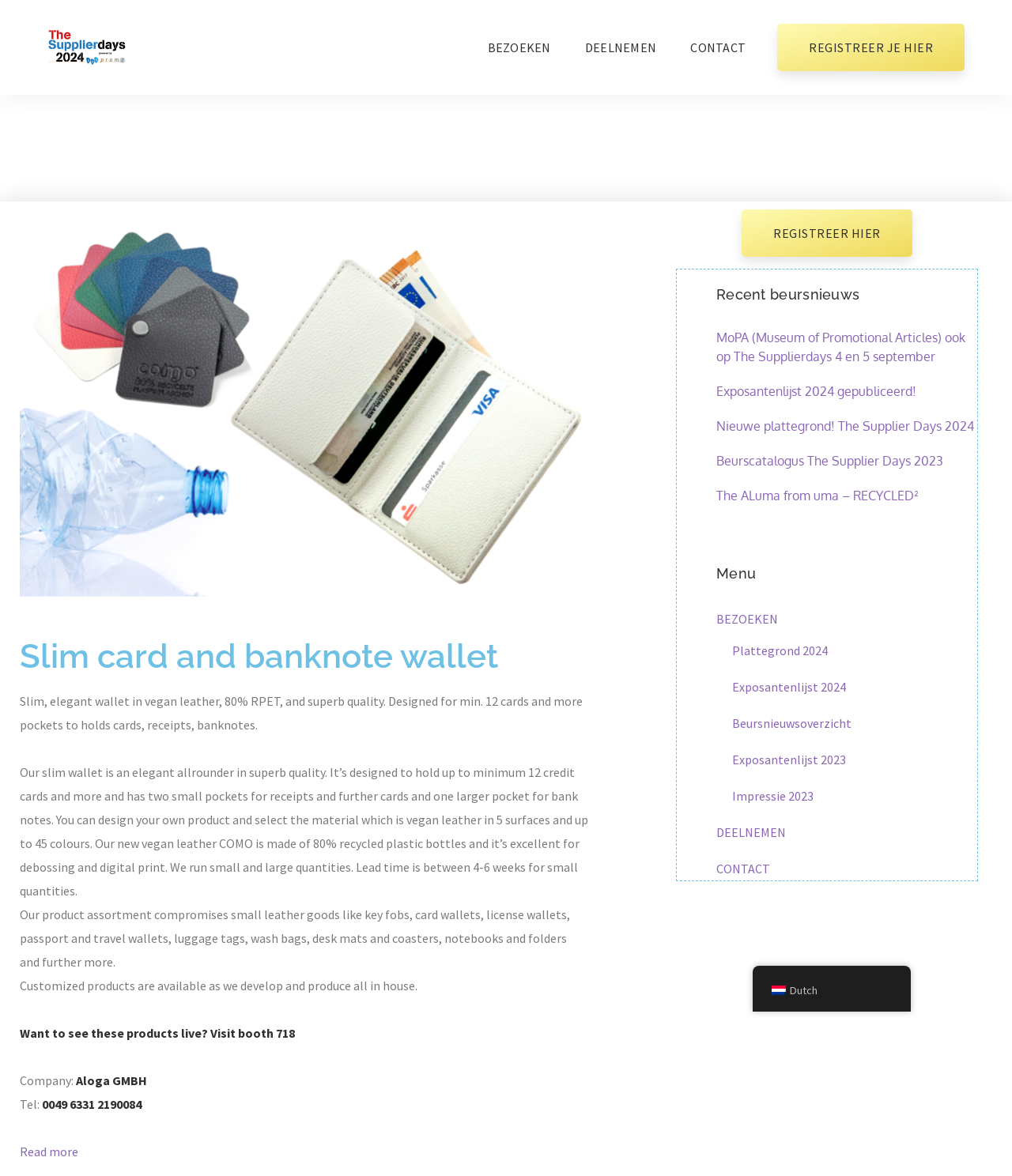Find the bounding box coordinates of the area to click in order to follow the instruction: "Check the recent beursnieuws".

[0.708, 0.243, 0.965, 0.259]